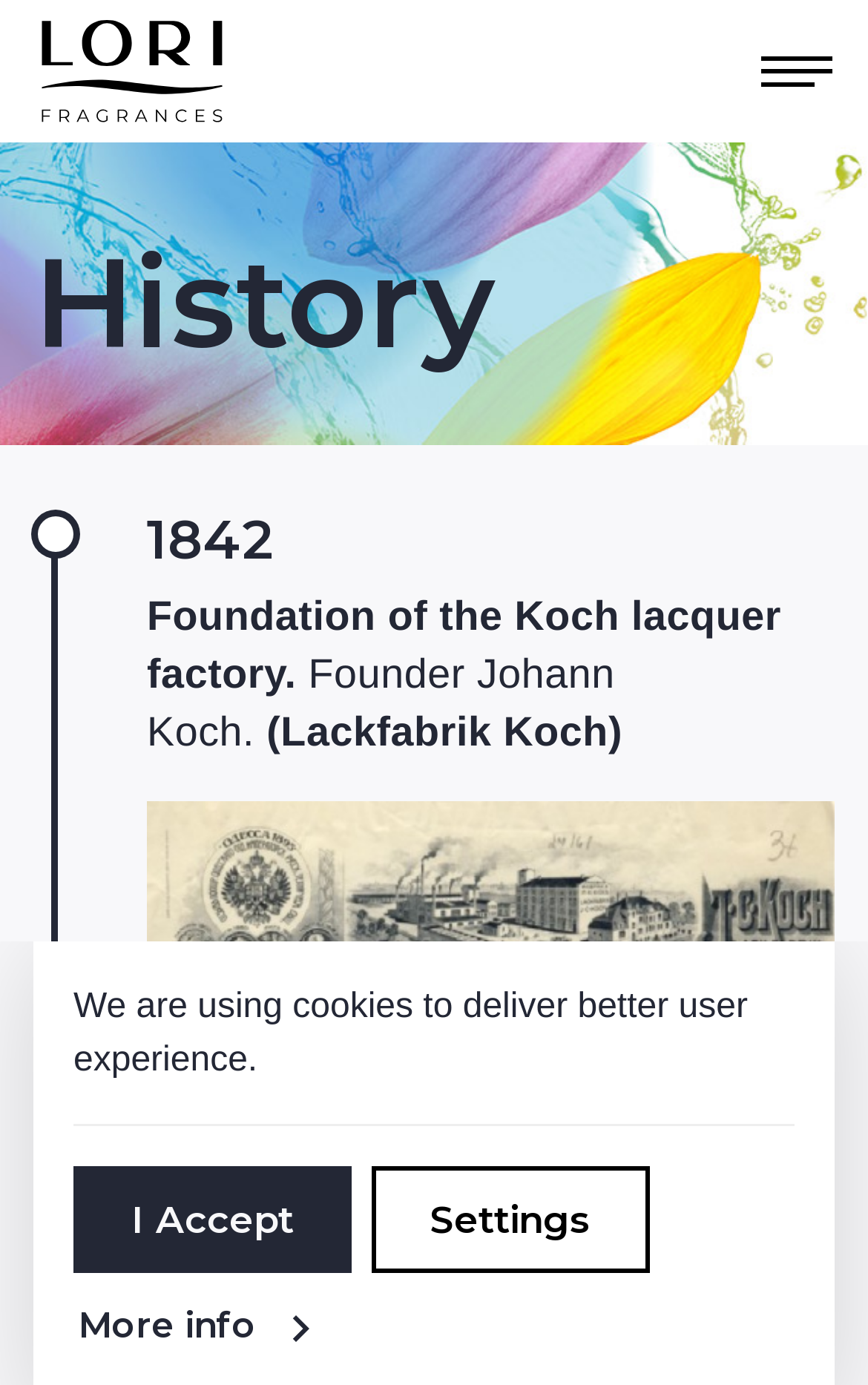How many buttons are there in the navigation section?
From the image, respond with a single word or phrase.

2